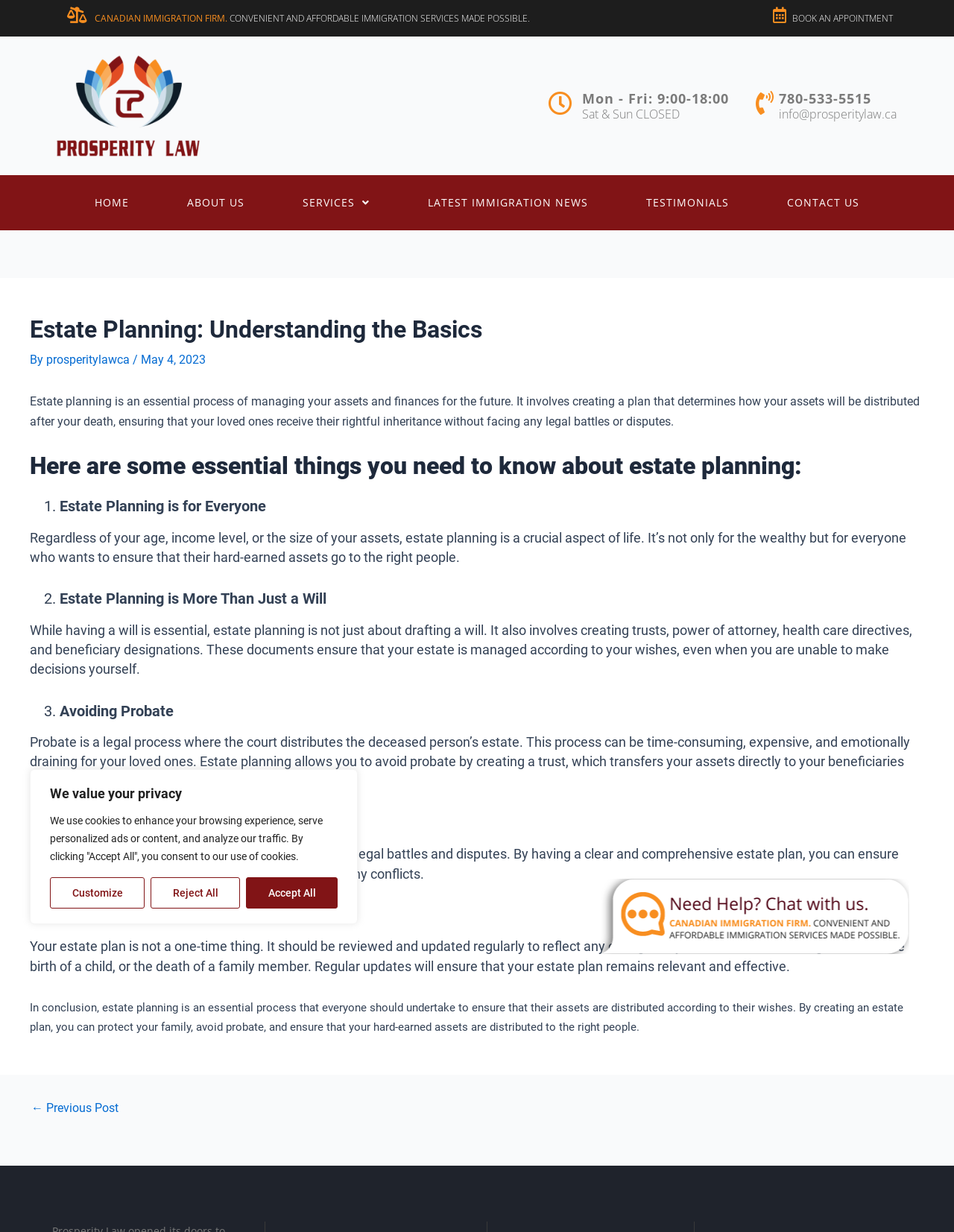Find the bounding box coordinates for the area you need to click to carry out the instruction: "Click the 'HOME' link". The coordinates should be four float numbers between 0 and 1, indicated as [left, top, right, bottom].

[0.069, 0.142, 0.166, 0.187]